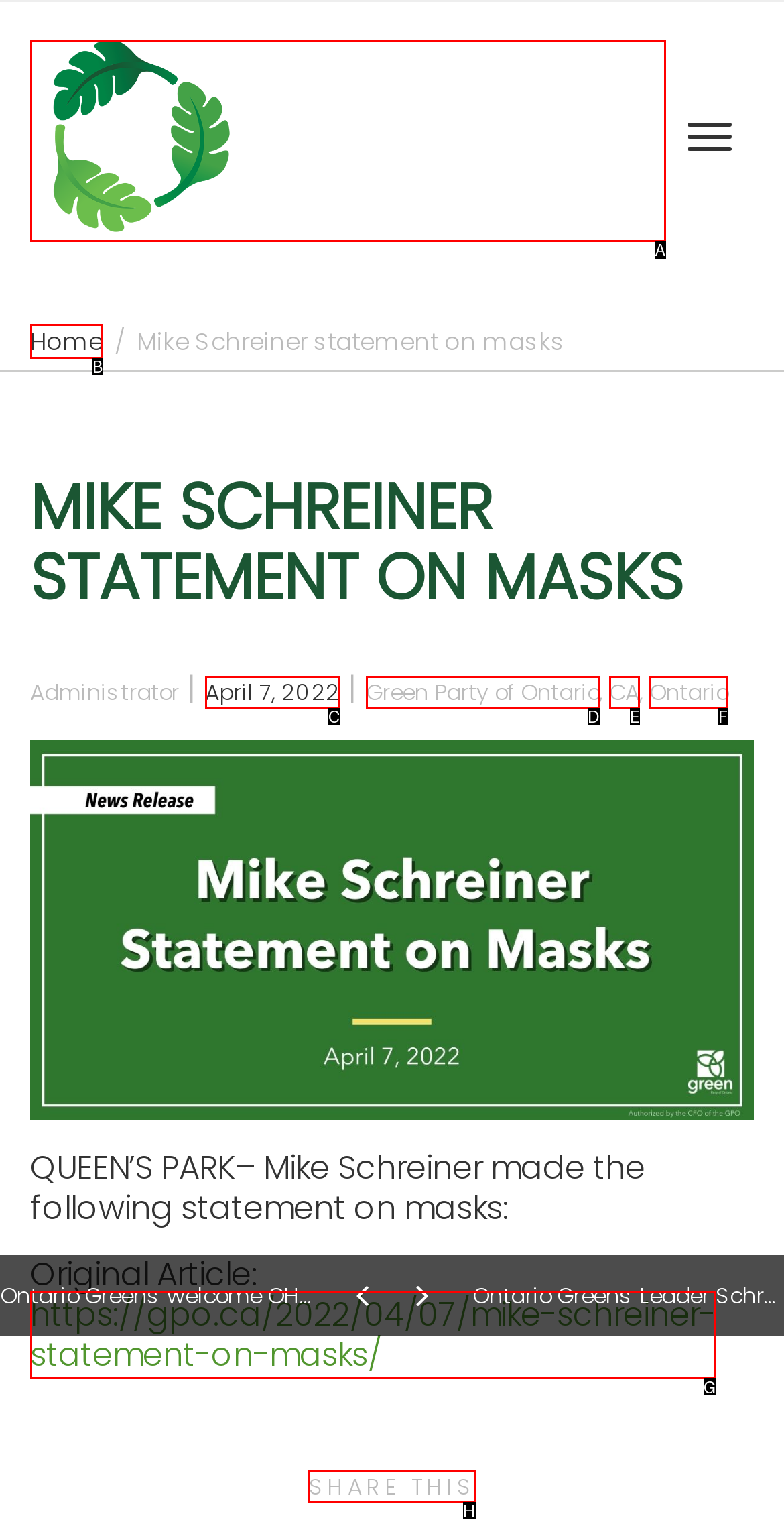Tell me which one HTML element I should click to complete the following task: Share this Answer with the option's letter from the given choices directly.

H